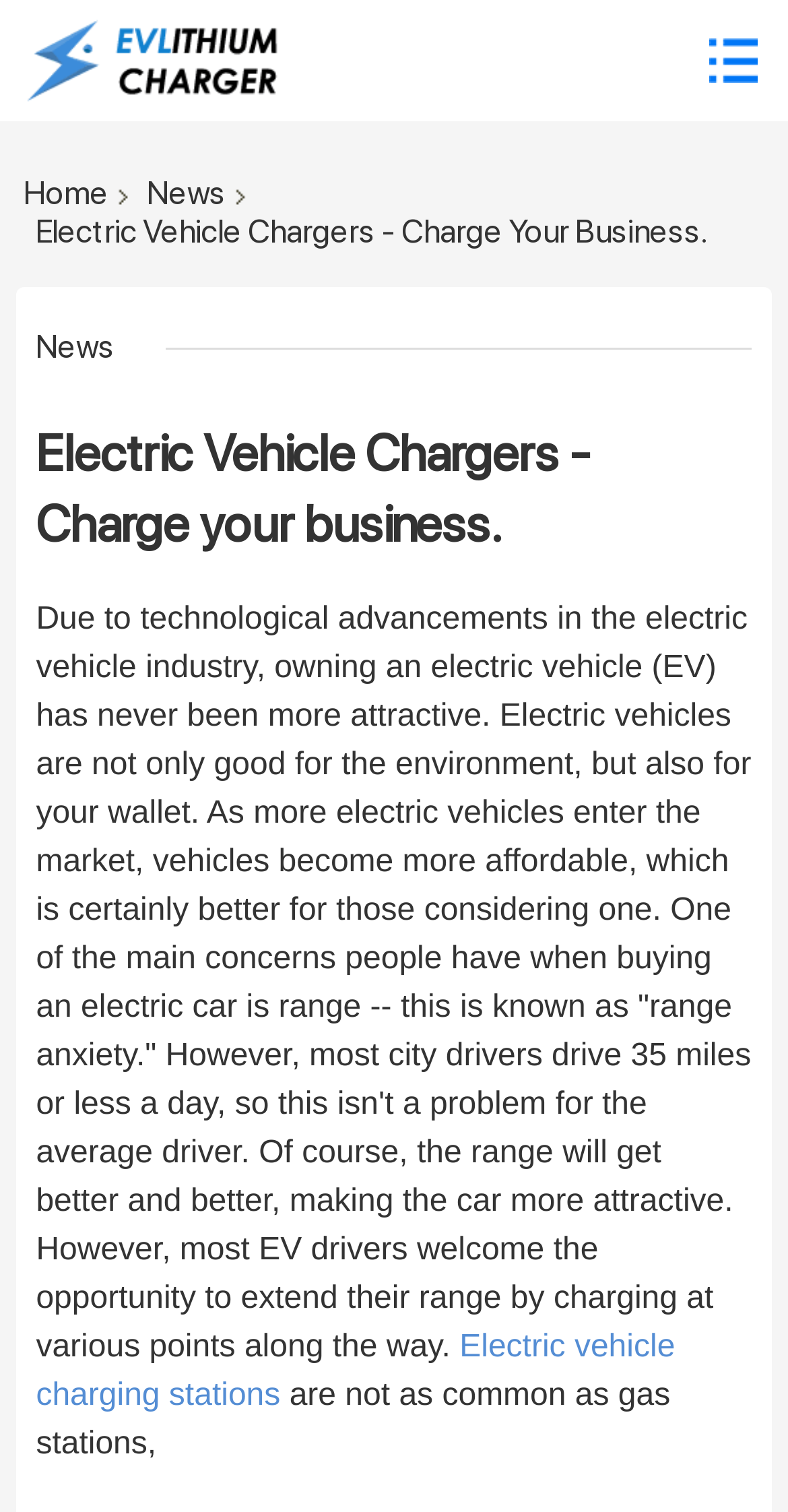Predict the bounding box coordinates of the UI element that matches this description: "Home". The coordinates should be in the format [left, top, right, bottom] with each value between 0 and 1.

[0.03, 0.116, 0.158, 0.14]